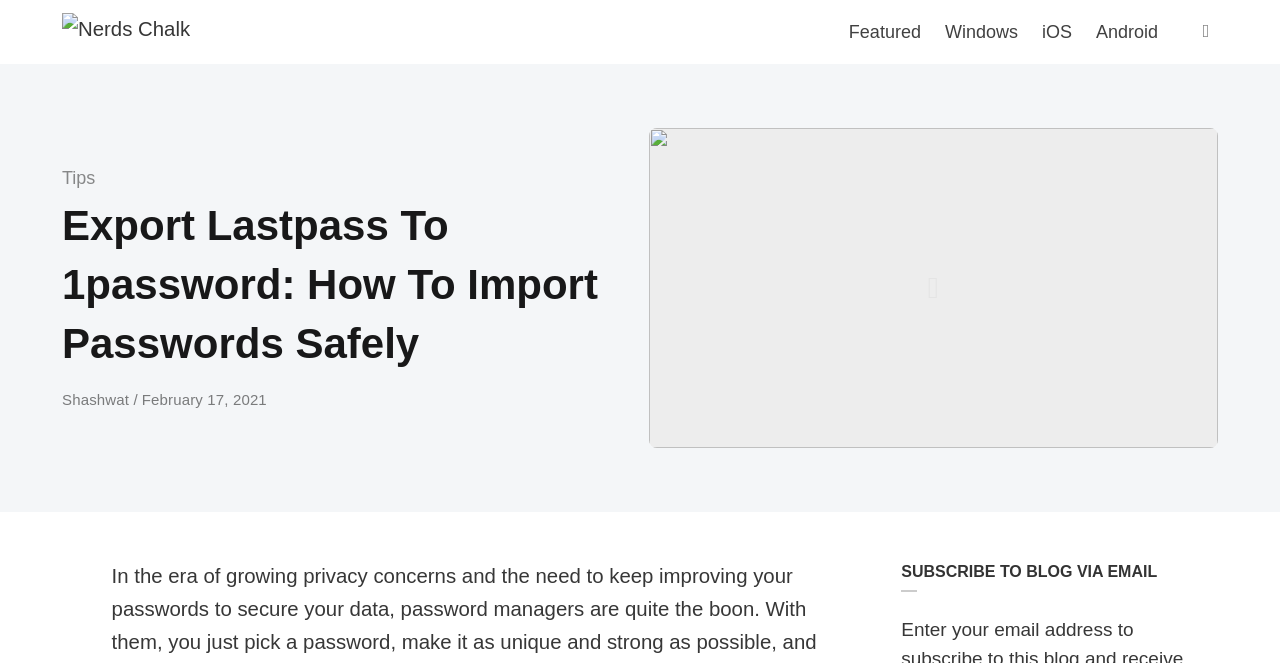Determine the bounding box coordinates of the clickable element to complete this instruction: "click the Nerds Chalk link". Provide the coordinates in the format of four float numbers between 0 and 1, [left, top, right, bottom].

[0.048, 0.0, 0.149, 0.097]